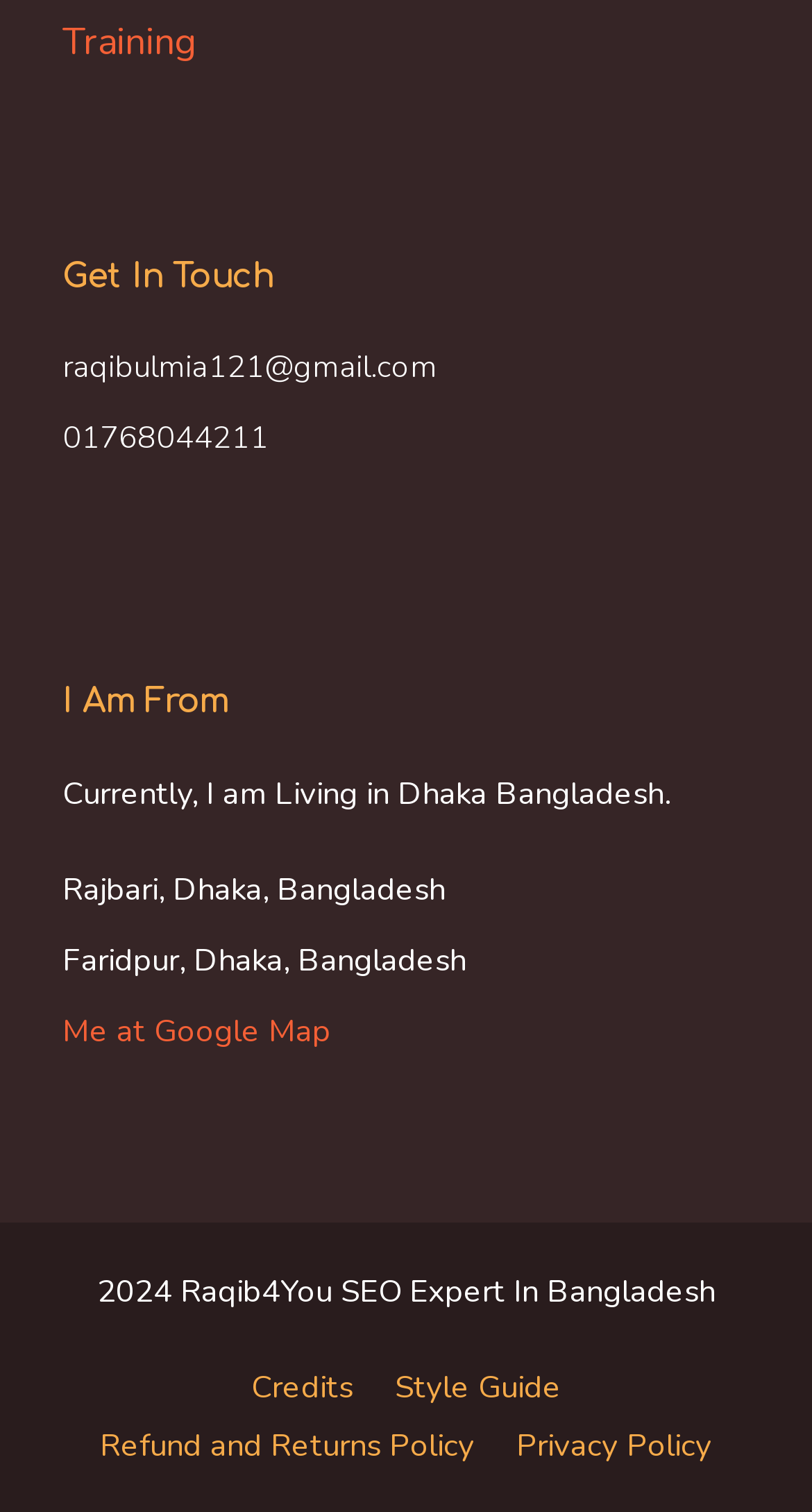Could you provide the bounding box coordinates for the portion of the screen to click to complete this instruction: "Call 01768044211"?

[0.077, 0.276, 0.331, 0.303]